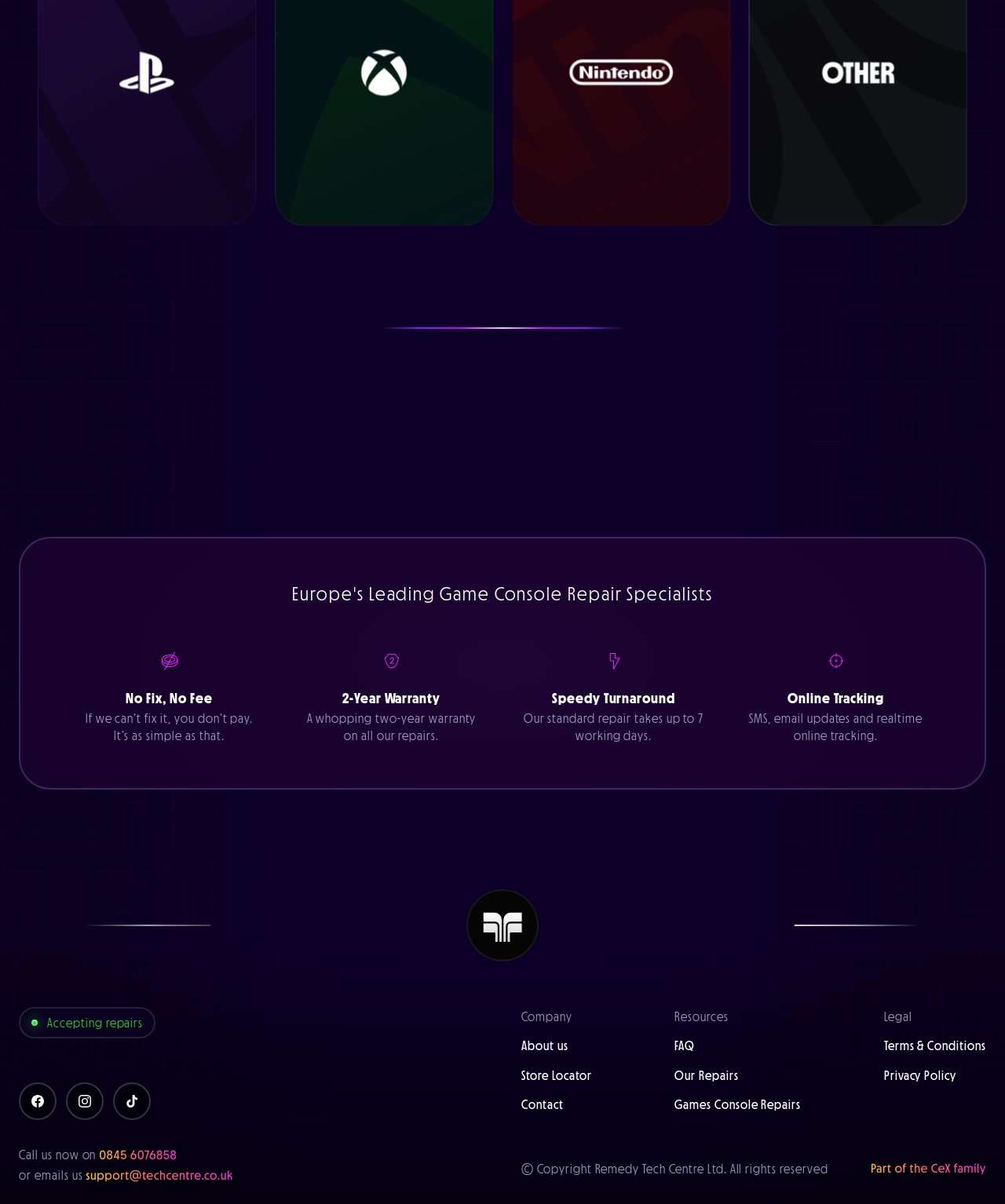Determine the bounding box coordinates (top-left x, top-left y, bottom-right x, bottom-right y) of the UI element described in the following text: Terms & Conditions

[0.879, 0.863, 0.981, 0.874]